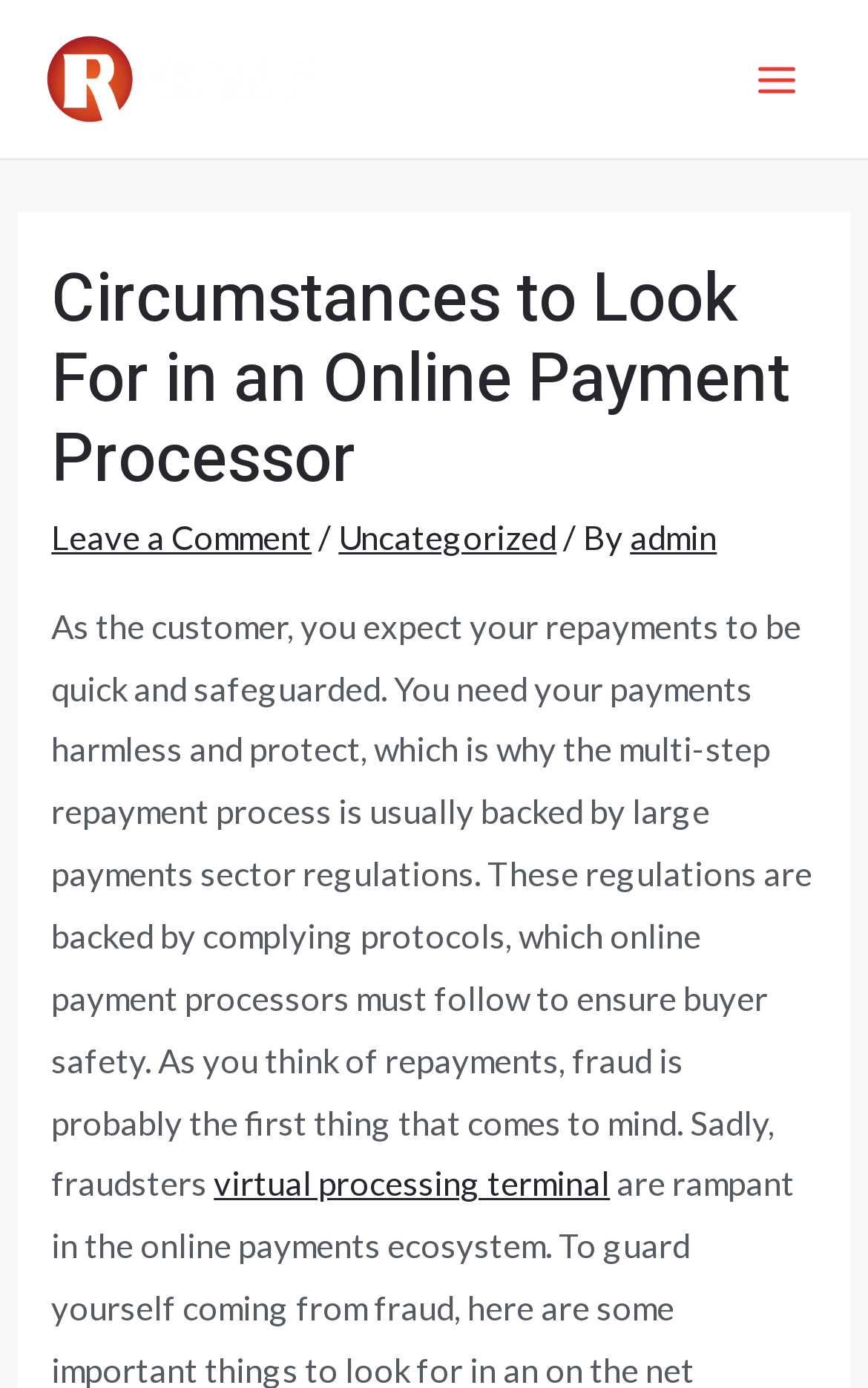What is the main topic of the article?
Please give a detailed and thorough answer to the question, covering all relevant points.

The main topic of the article can be inferred from the heading 'Circumstances to Look For in an Online Payment Processor', which suggests that the article is discussing the key factors to consider when selecting an online payment processor.